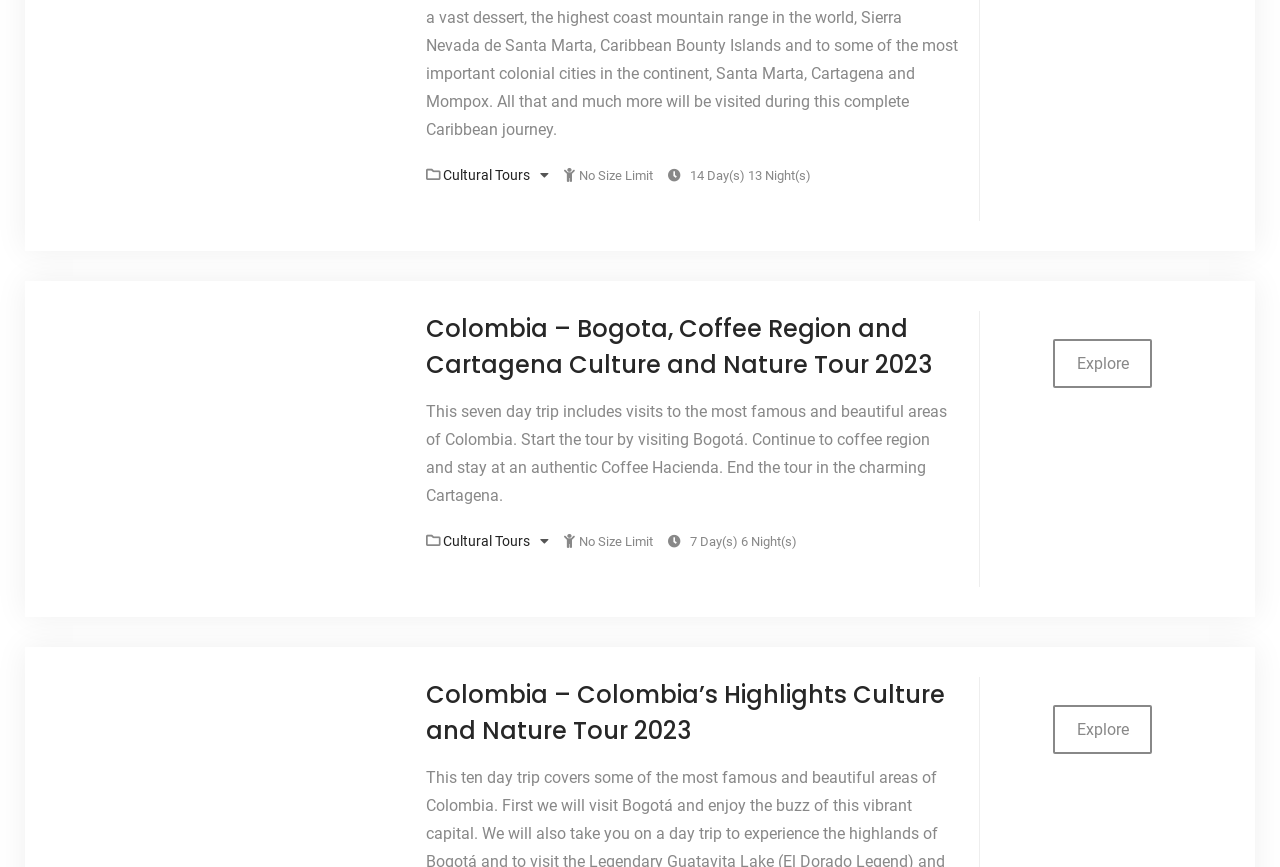What is the theme of the tour?
Based on the screenshot, respond with a single word or phrase.

Culture and Nature